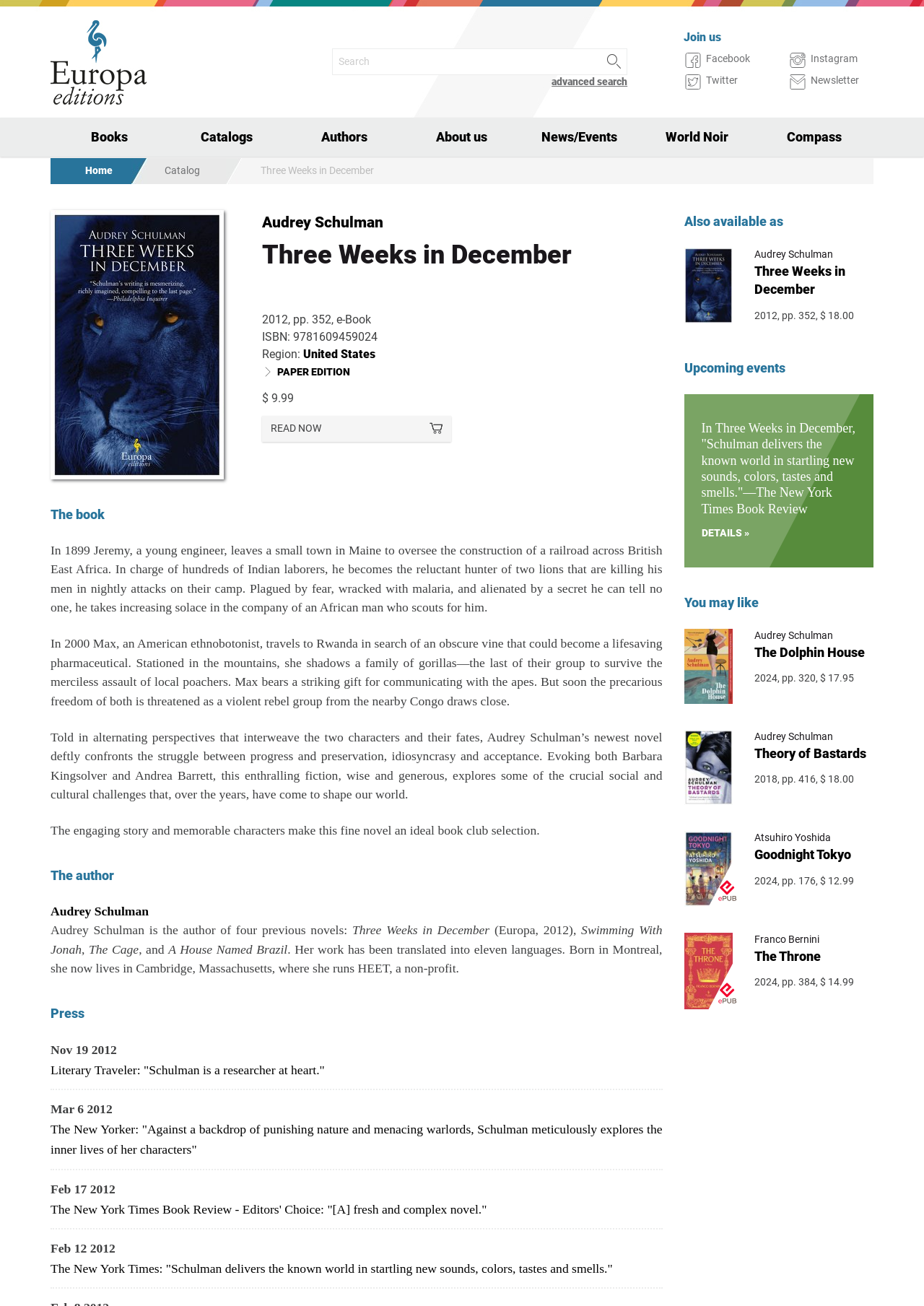Find the bounding box coordinates for the area that must be clicked to perform this action: "View book details".

[0.055, 0.258, 0.242, 0.268]